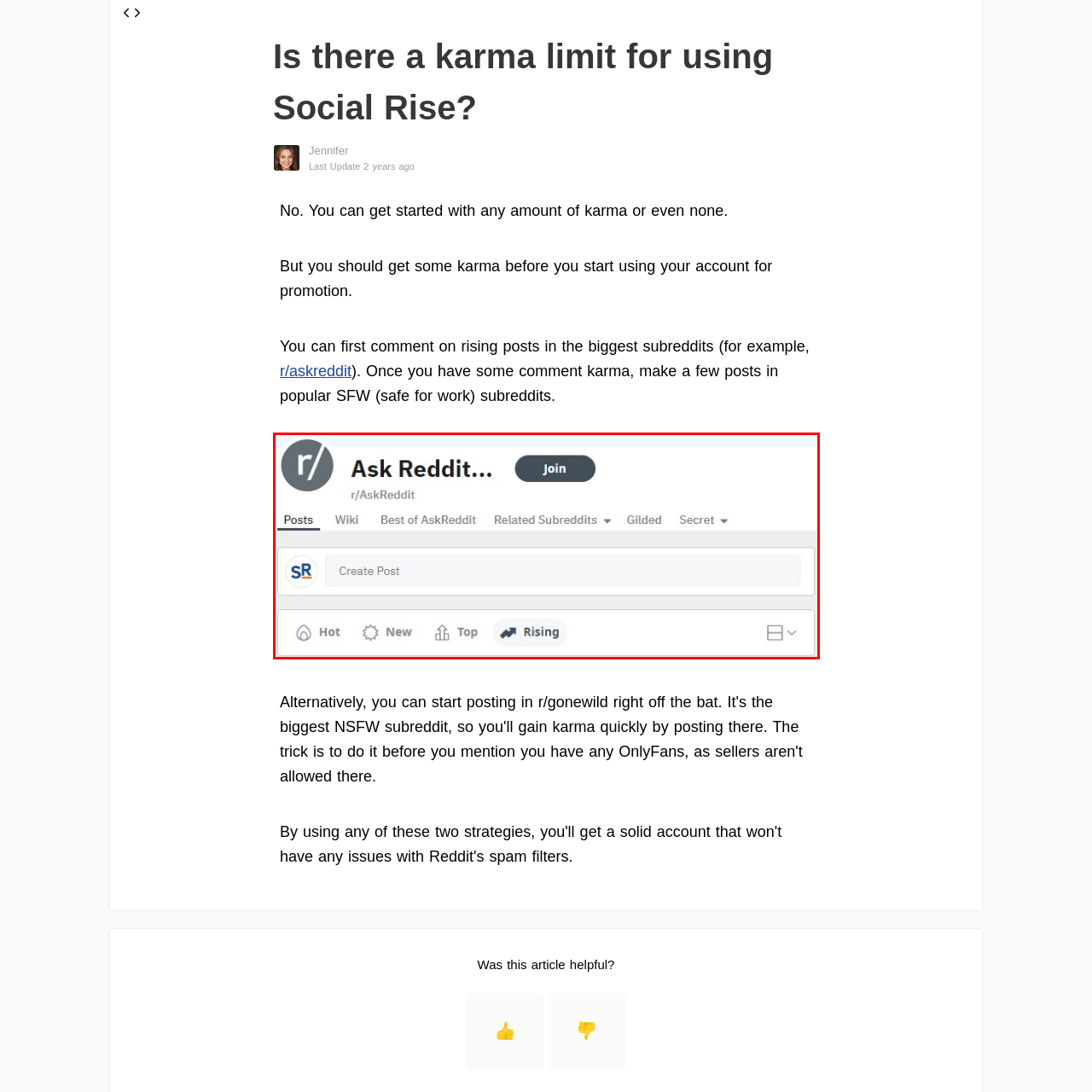Inspect the part framed by the grey rectangle, How many navigation tabs are available? 
Reply with a single word or phrase.

6